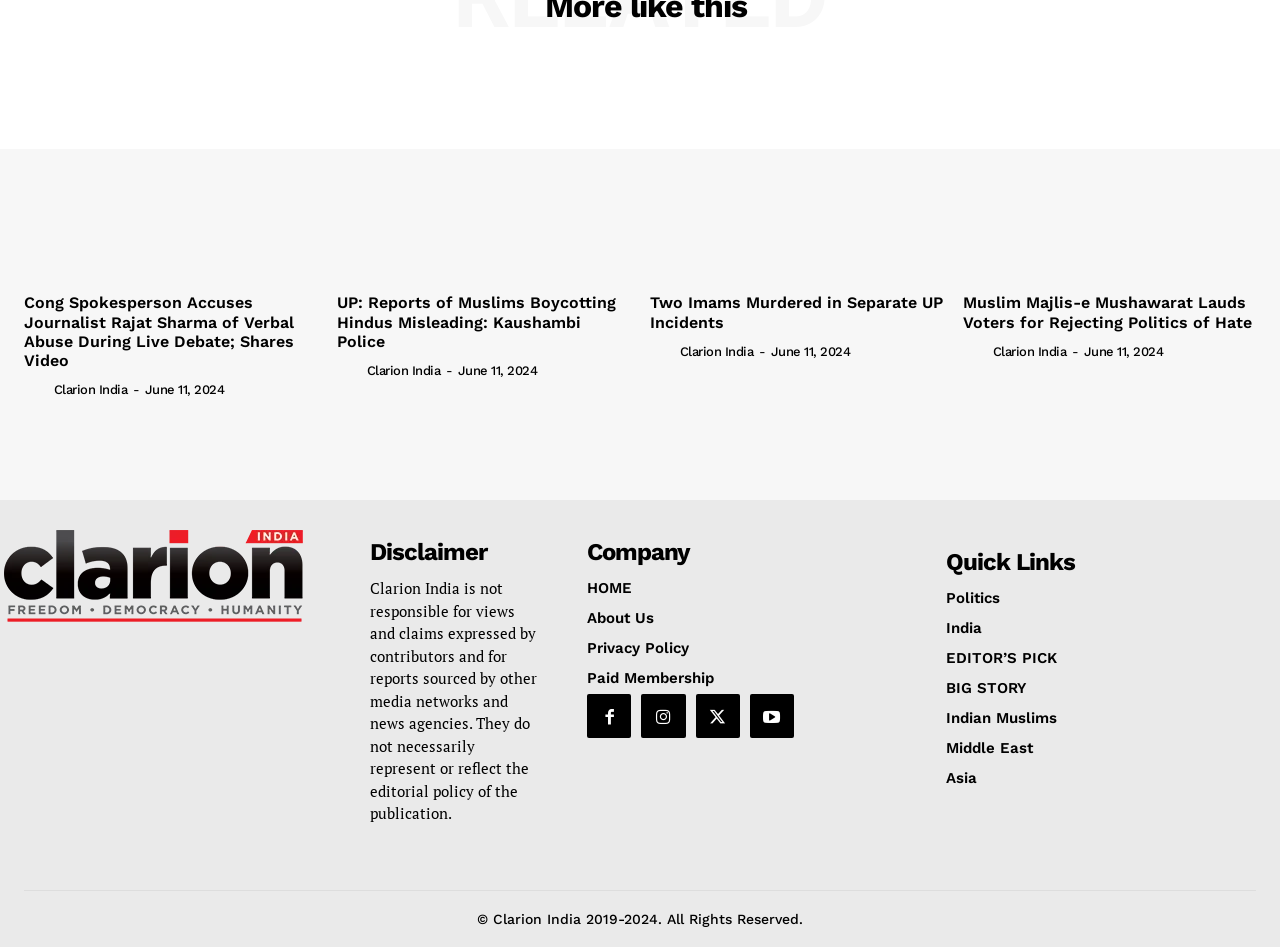Provide a one-word or short-phrase response to the question:
What is the copyright information of the publication?

2019-2024, All Rights Reserved